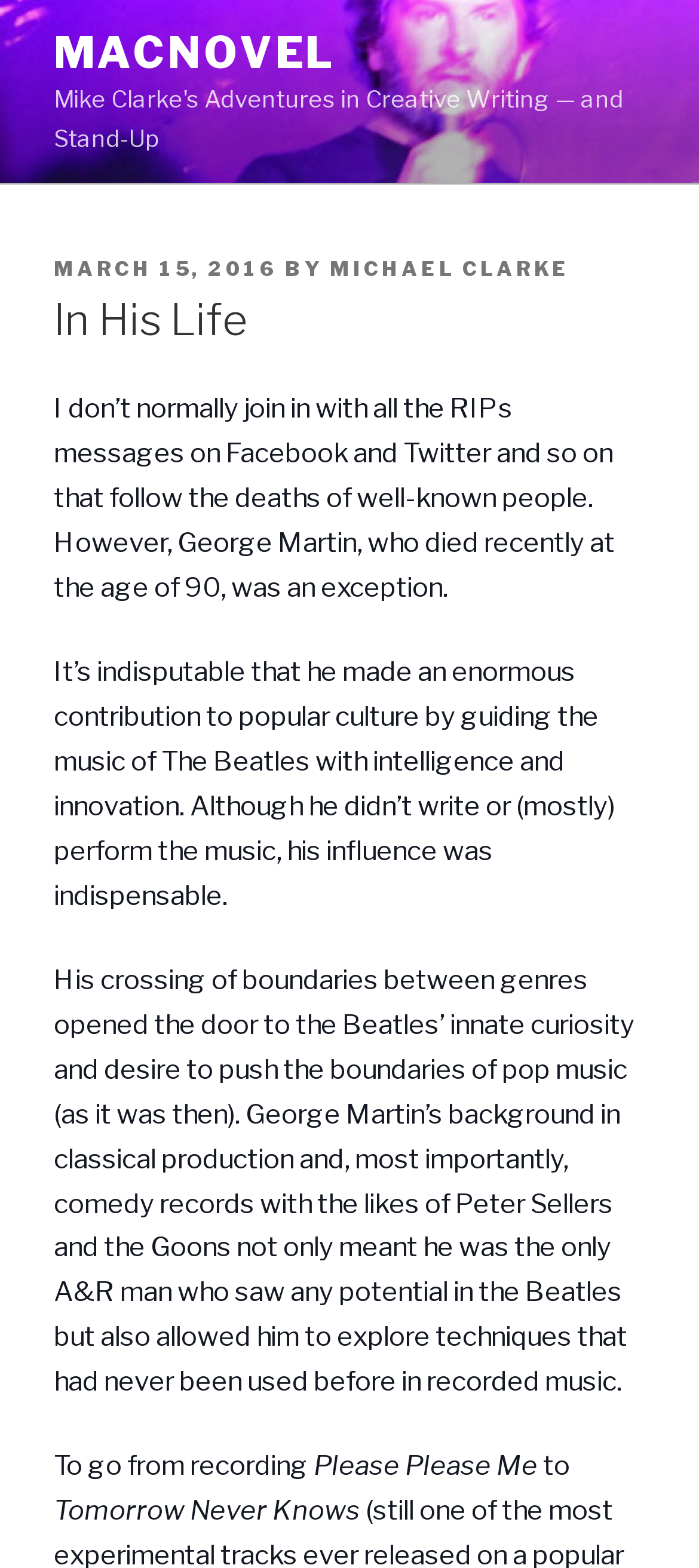Identify the bounding box coordinates for the UI element described by the following text: "Discuss Your Next Hire". Provide the coordinates as four float numbers between 0 and 1, in the format [left, top, right, bottom].

None